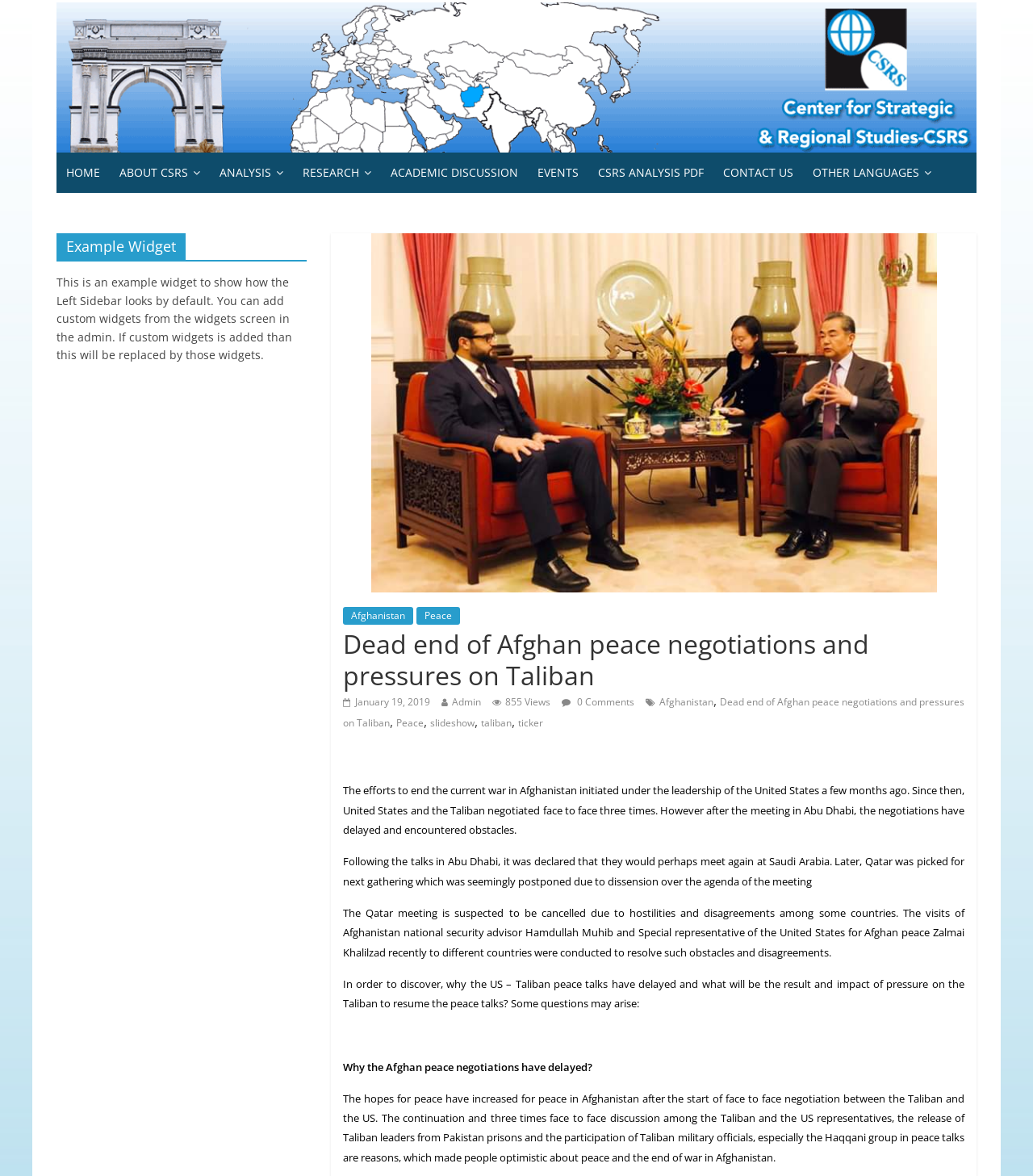Identify the bounding box for the UI element that is described as follows: "January 19, 2019".

[0.332, 0.591, 0.416, 0.603]